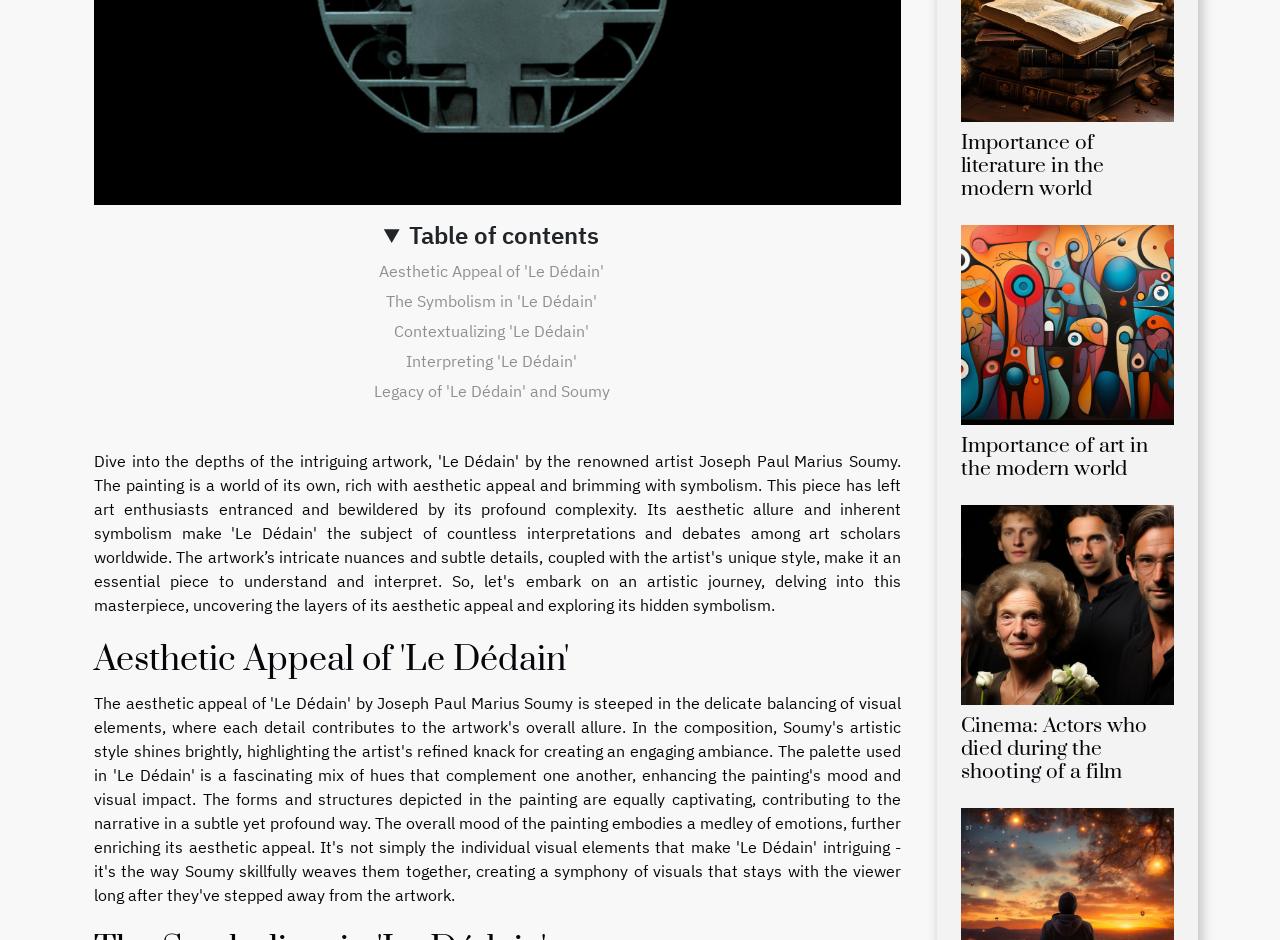Using the given description, provide the bounding box coordinates formatted as (top-left x, top-left y, bottom-right x, bottom-right y), with all values being floating point numbers between 0 and 1. Description: Contextualizing 'Le Dédain'

[0.308, 0.341, 0.46, 0.363]